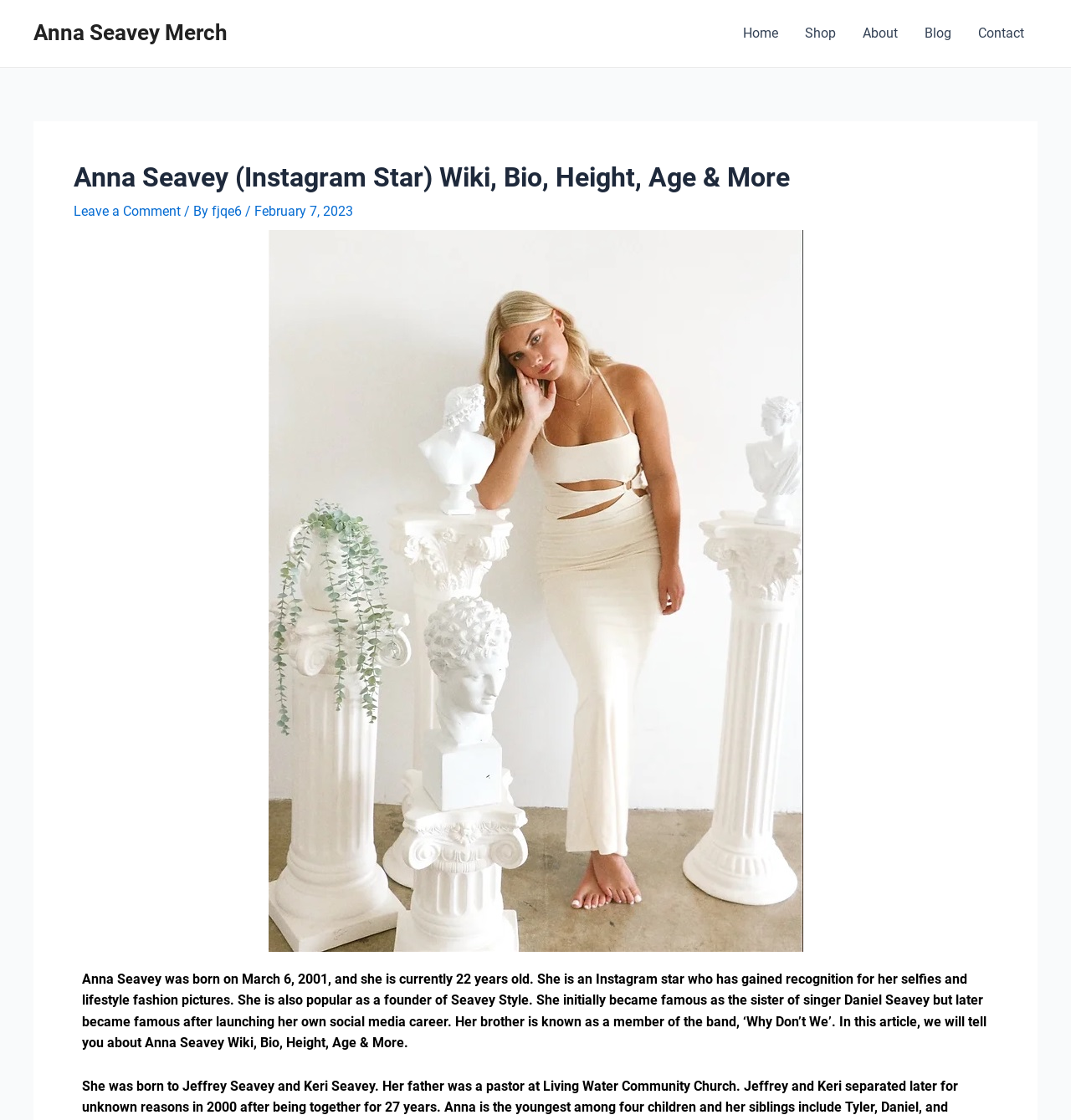Detail the features and information presented on the webpage.

The webpage is about Anna Seavey, an Instagram star, and features a brief biography and information about her life. At the top left of the page, there is a link to "Anna Seavey Merch" and a navigation menu with five links: "Home", "Shop", "About", "Blog", and "Contact". 

Below the navigation menu, there is a header section with a heading that reads "Anna Seavey (Instagram Star) Wiki, Bio, Height, Age & More". To the right of the heading, there are three links: "Leave a Comment", a link to the author's profile "fjqe6", and a link to the post date "February 7, 2023". 

In the main content area, there is a large image with a link to "Anna Seavey Merch" that takes up most of the width of the page. Below the image, there is a block of text that provides a brief biography of Anna Seavey, including her birthdate, age, and profession as an Instagram star. The text also mentions her brother, Daniel Seavey, a member of the band "Why Don’t We". 

At the very bottom of the page, there is a "Post navigation" section, but it does not contain any links or visible content.